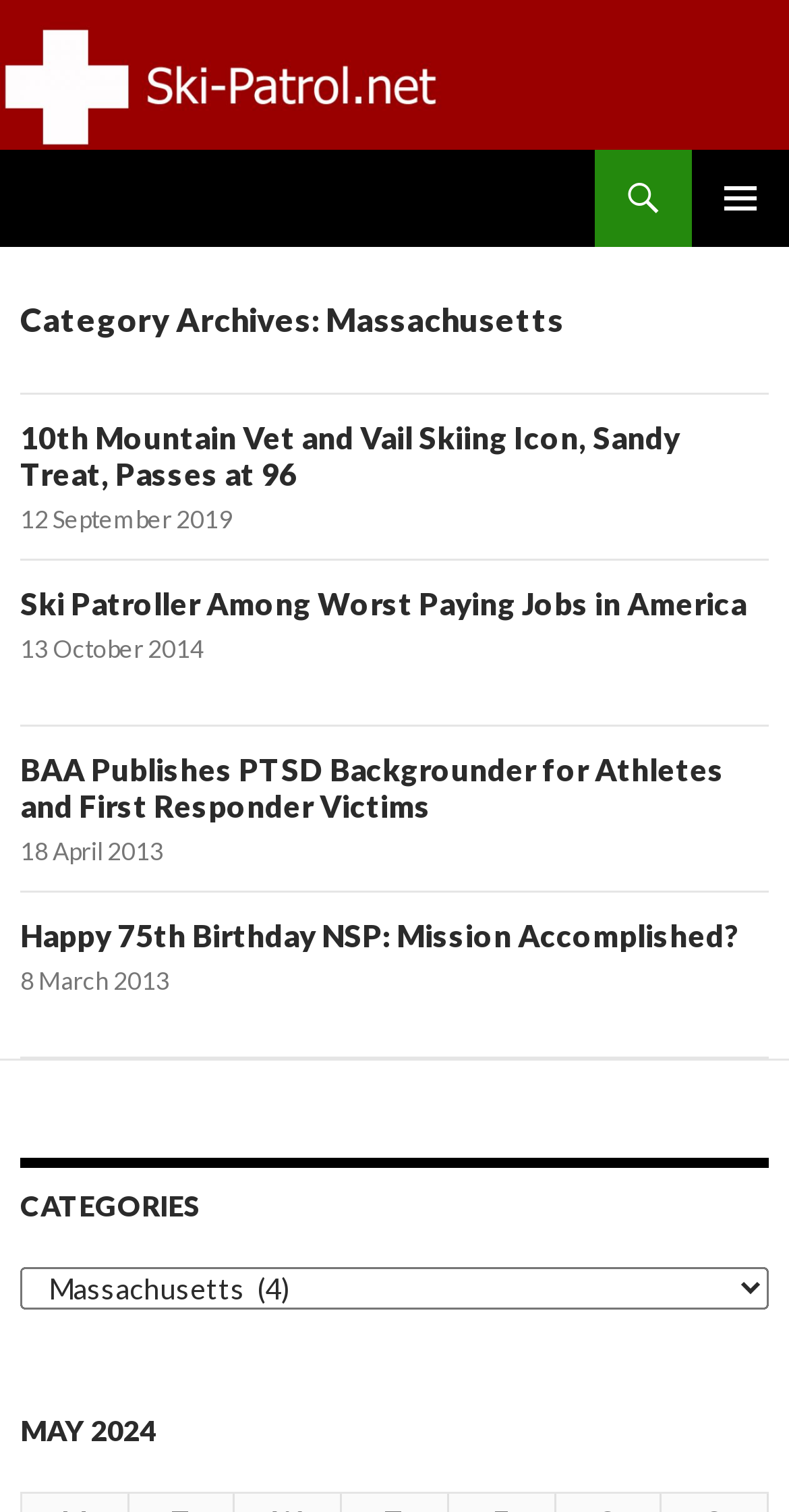From the image, can you give a detailed response to the question below:
What is the date of the second article?

I looked at the second 'article' element [121] and found the 'time' element [868] inside it, which contains the date of the article.